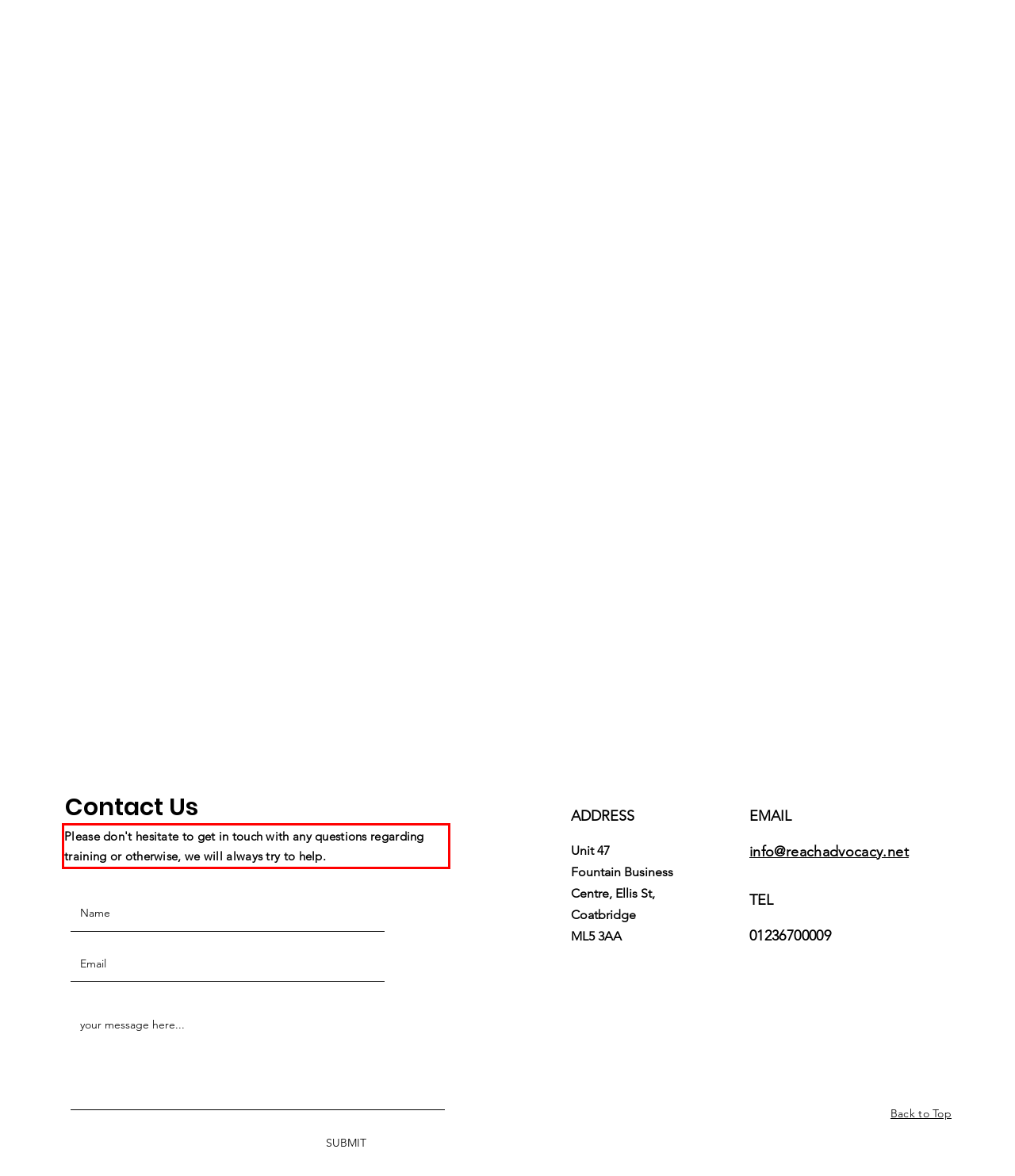From the screenshot of the webpage, locate the red bounding box and extract the text contained within that area.

Please don't hesitate to get in touch with any questions regarding training or otherwise, we will always try to help.